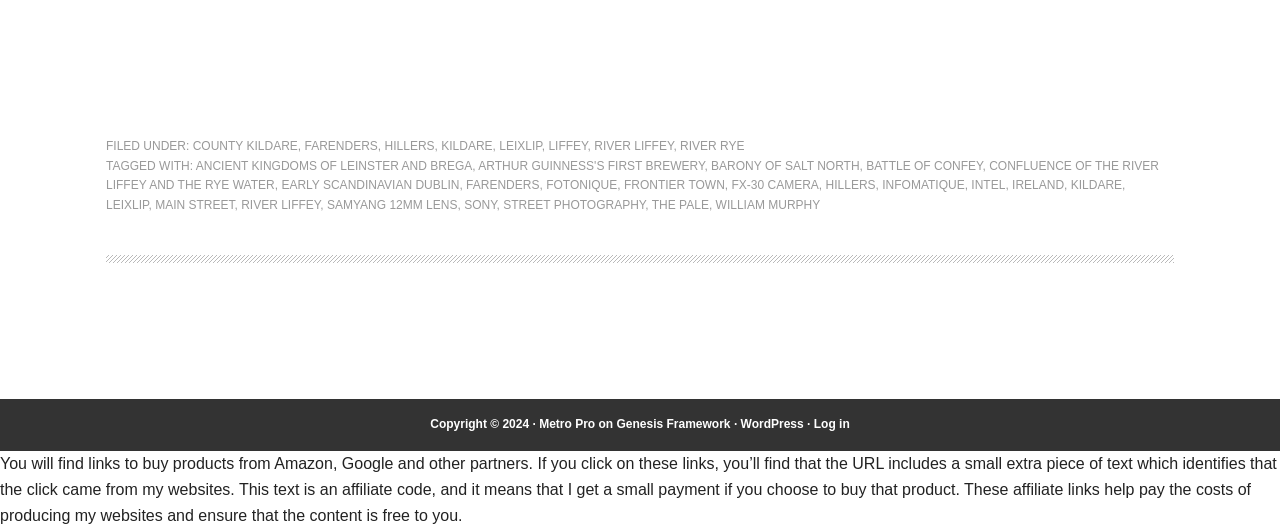What is the copyright year of this website?
Using the image as a reference, answer with just one word or a short phrase.

2024